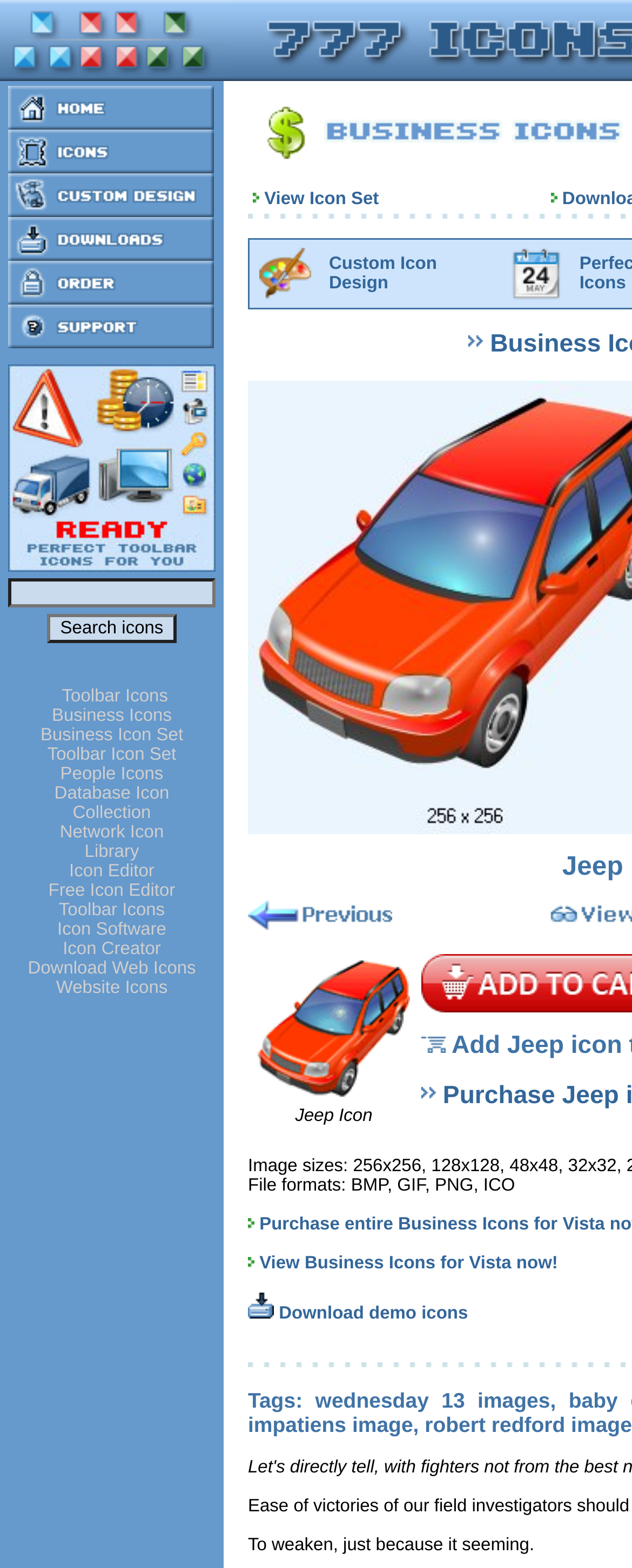What is the name of the icon set?
Answer the question in as much detail as possible.

The name of the icon set can be found in the logo image at the top left corner of the webpage, which is 'Business Icons for Vista'.